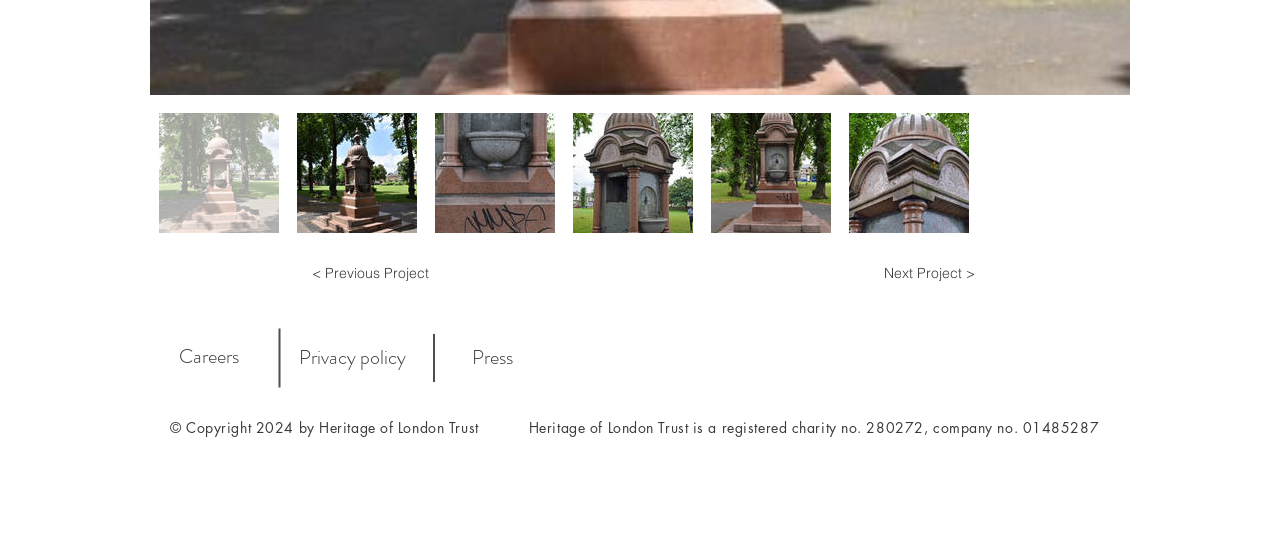Please specify the bounding box coordinates of the element that should be clicked to execute the given instruction: 'view privacy policy'. Ensure the coordinates are four float numbers between 0 and 1, expressed as [left, top, right, bottom].

[0.227, 0.633, 0.323, 0.694]